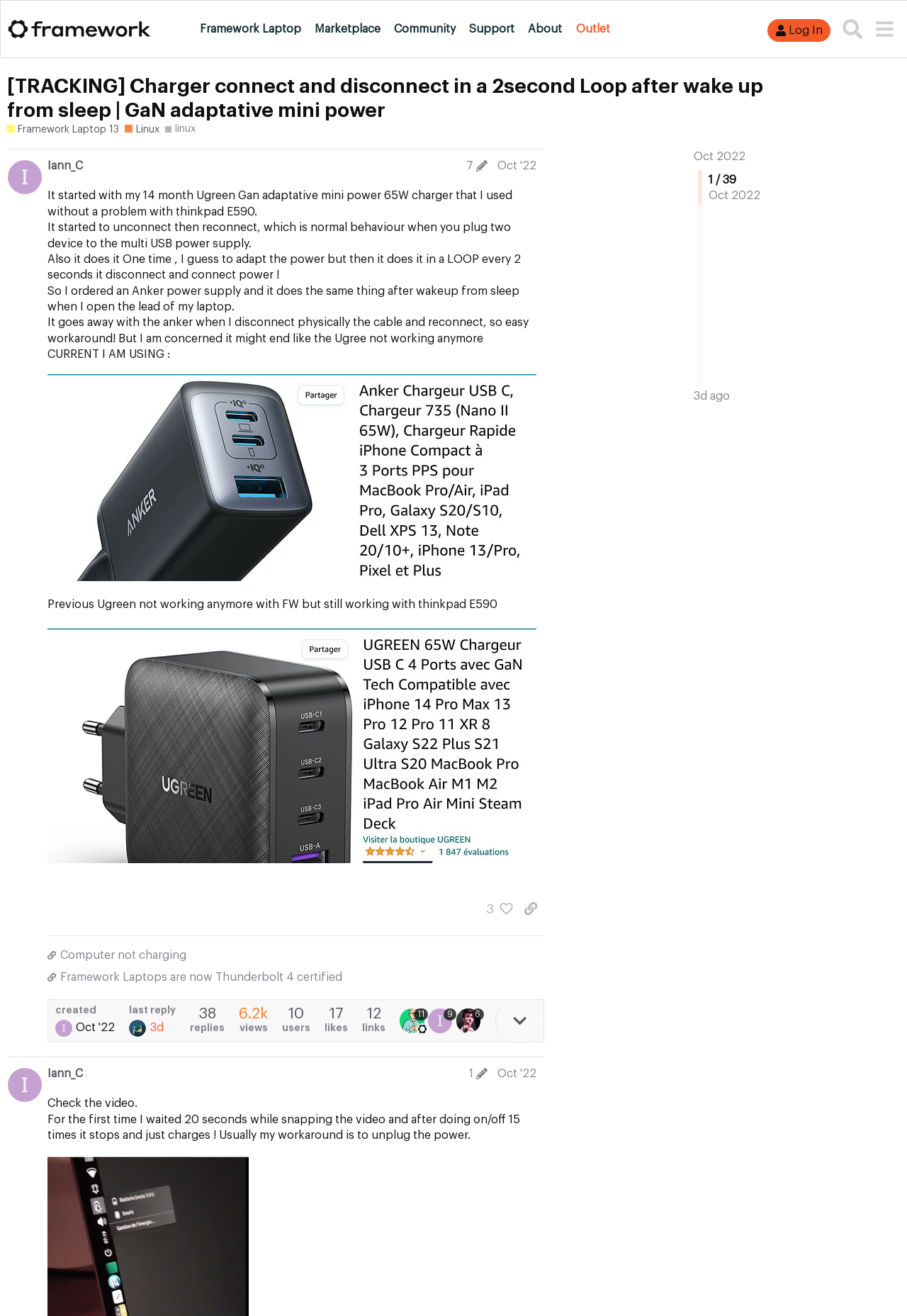By analyzing the image, answer the following question with a detailed response: How many people liked this post?

The number of people who liked this post can be found at the bottom of the webpage, where it says '3 people liked this post. Click to view'.